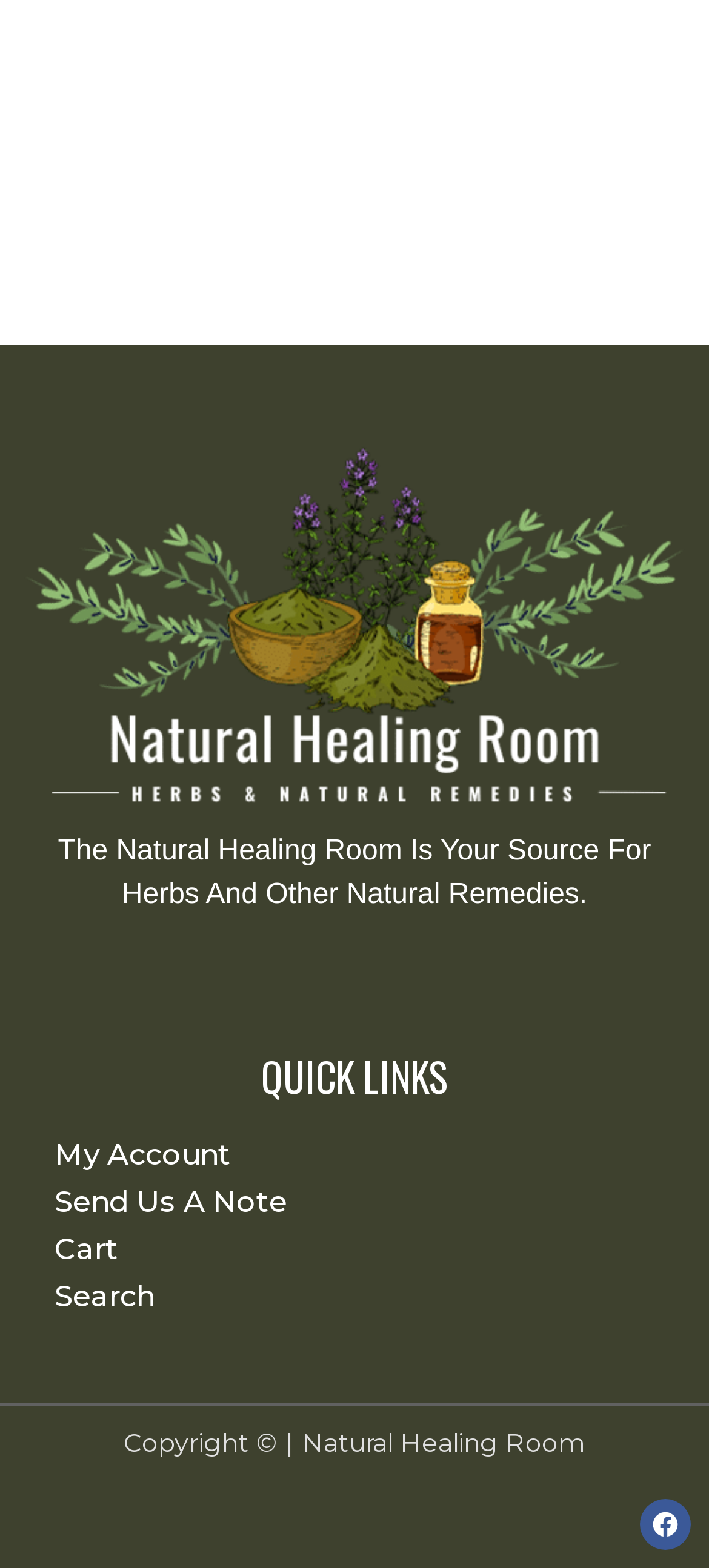Provide the bounding box coordinates, formatted as (top-left x, top-left y, bottom-right x, bottom-right y), with all values being floating point numbers between 0 and 1. Identify the bounding box of the UI element that matches the description: Send Us A Note

[0.026, 0.752, 0.974, 0.782]